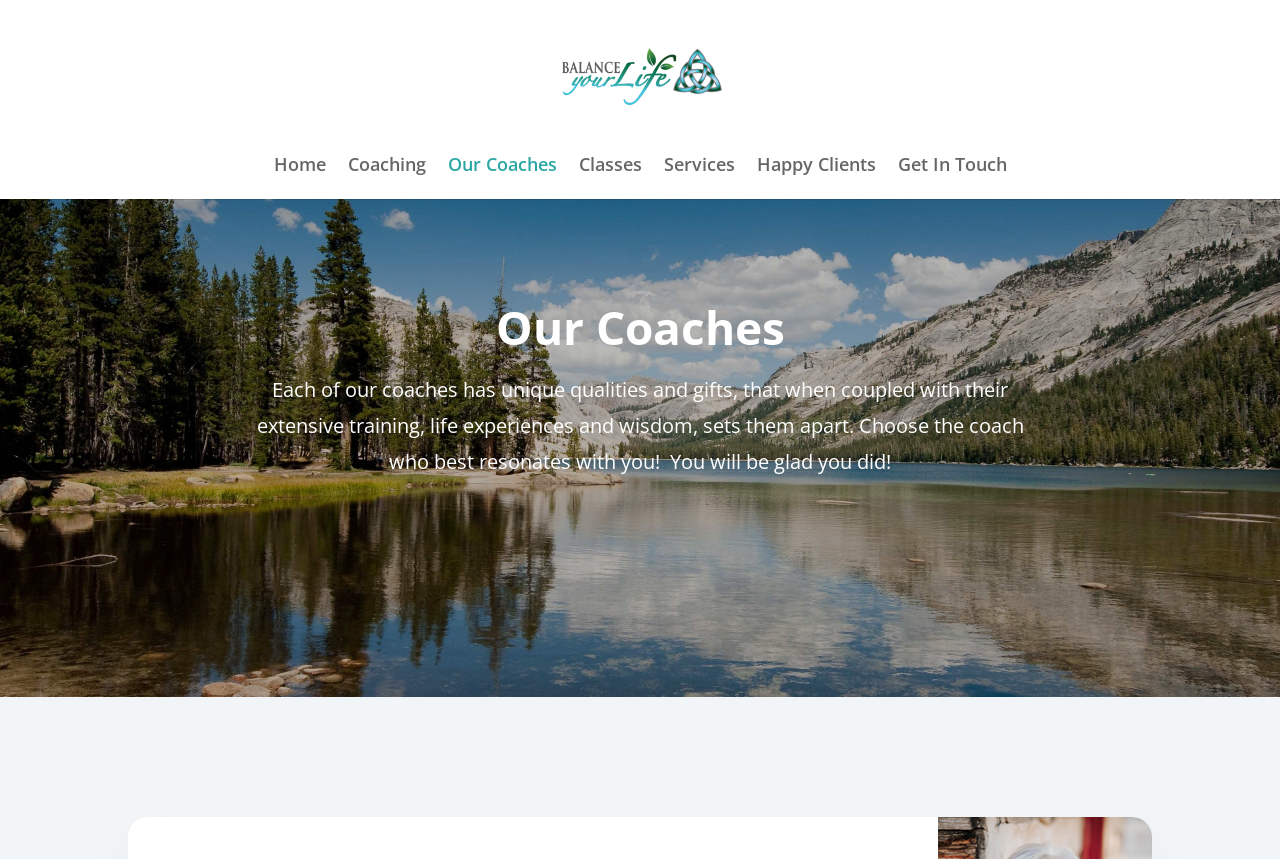Use a single word or phrase to answer the following:
What is the name of the current webpage?

Balance Your Life